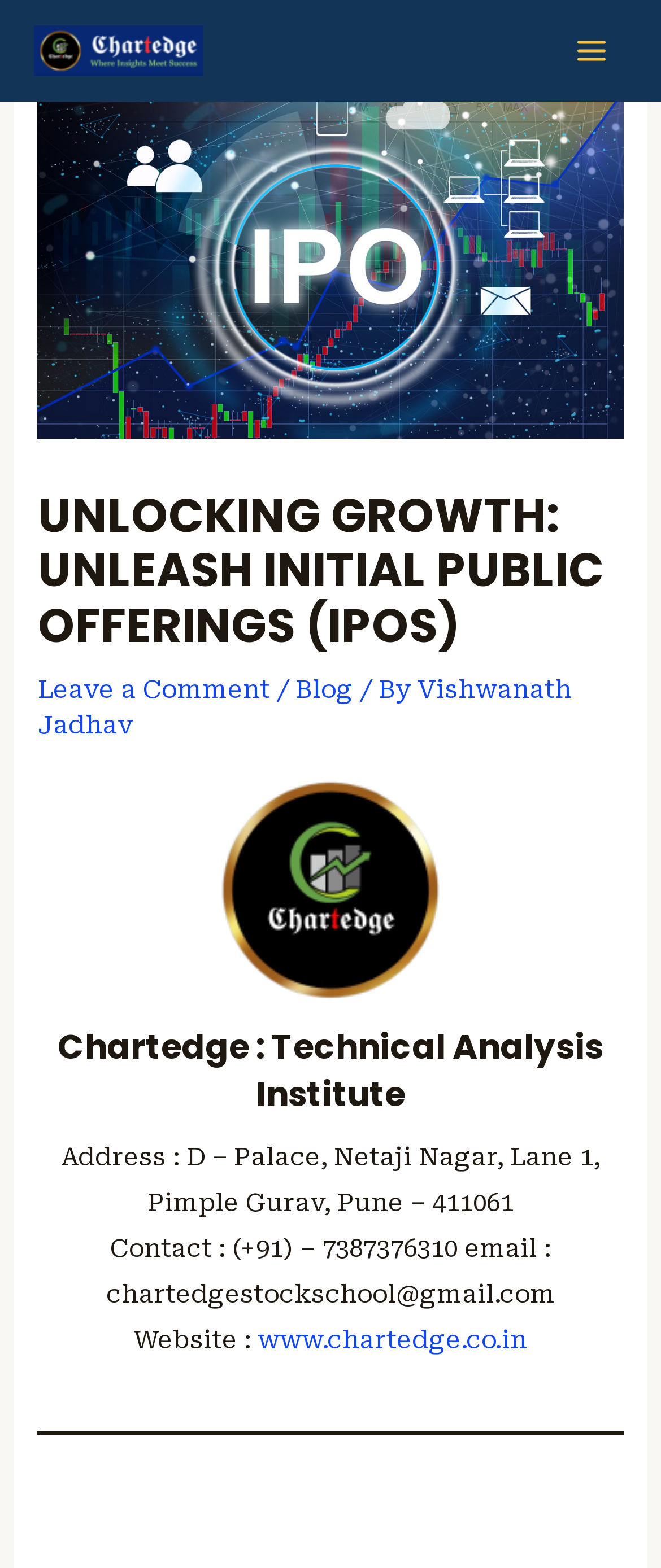What is the logo of the website?
Kindly answer the question with as much detail as you can.

The logo of the website is 'chartedge logo' which is an image element located at the top left corner of the webpage with bounding box coordinates [0.051, 0.016, 0.308, 0.049].